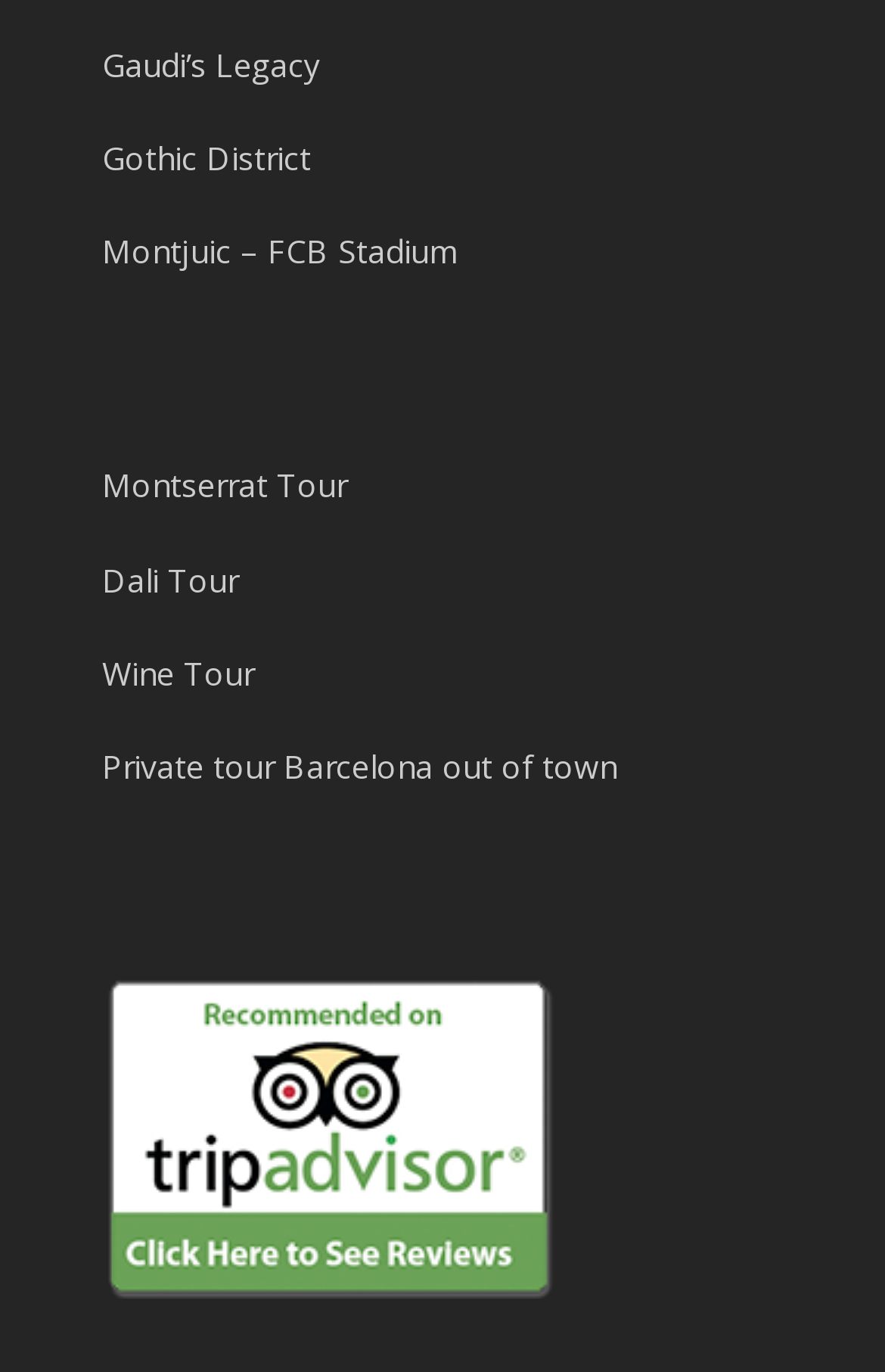Determine the bounding box coordinates in the format (top-left x, top-left y, bottom-right x, bottom-right y). Ensure all values are floating point numbers between 0 and 1. Identify the bounding box of the UI element described by: Gothic District

[0.115, 0.081, 0.885, 0.149]